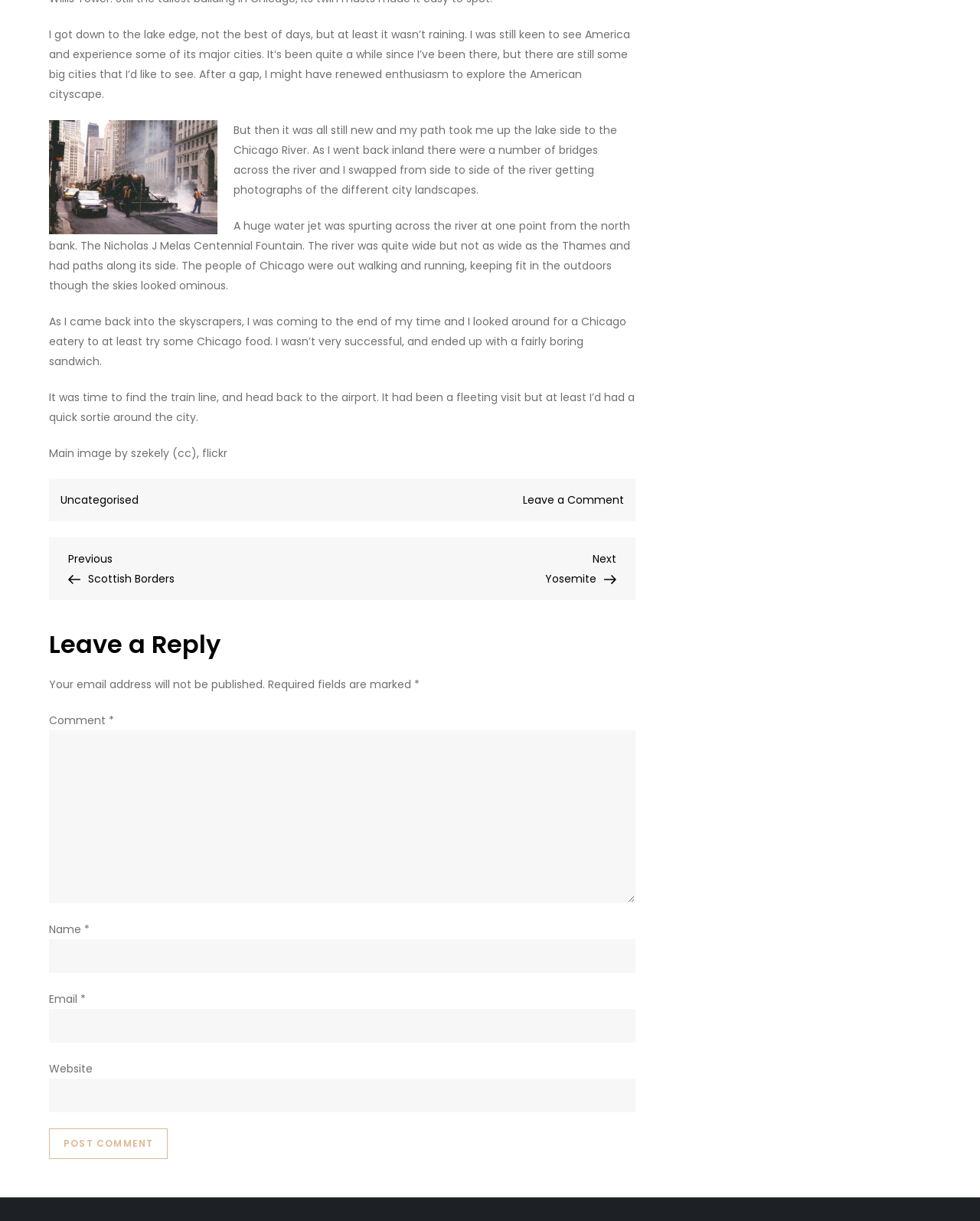Respond with a single word or phrase:
What is the author's experience in Chicago?

A fleeting visit